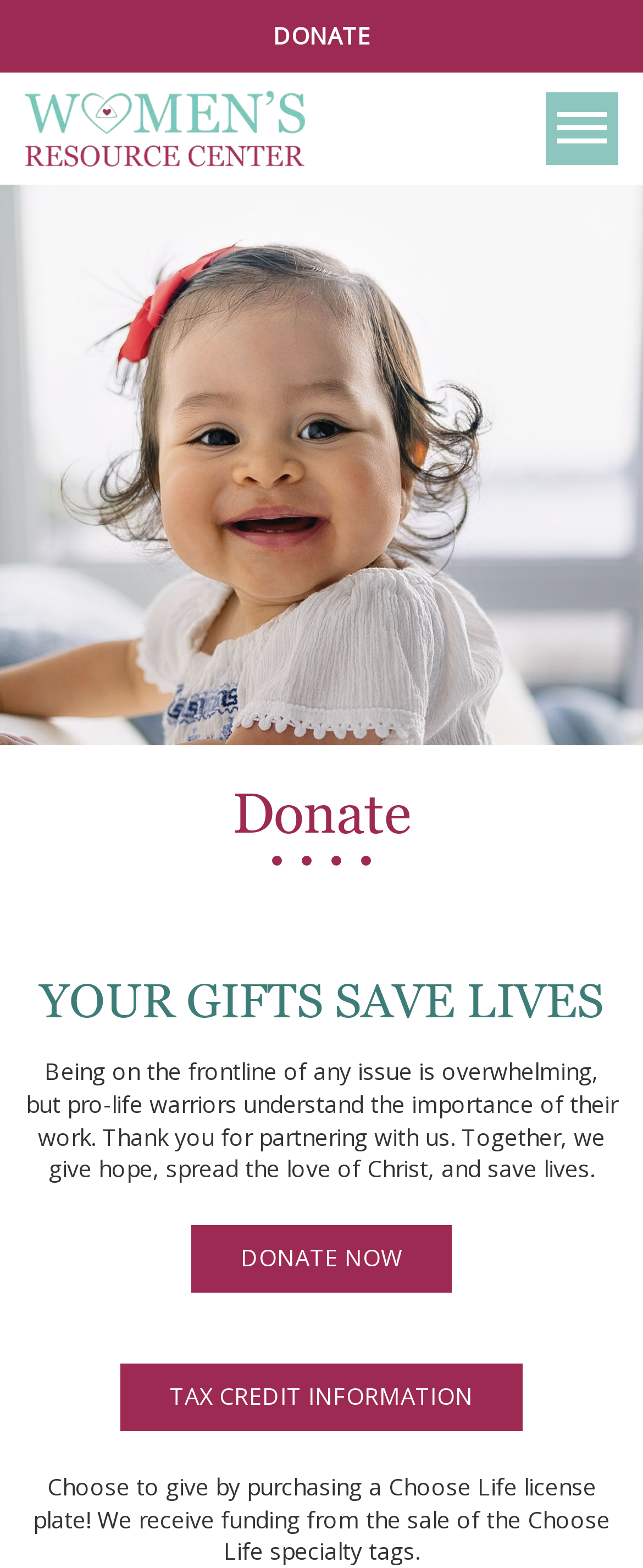What is the organization's mission?
Answer the question with a detailed and thorough explanation.

From the text 'pro-life warriors understand the importance of their work', it can be inferred that the Women's Resource Center is a pro-life organization, and their mission is to support and promote pro-life values.